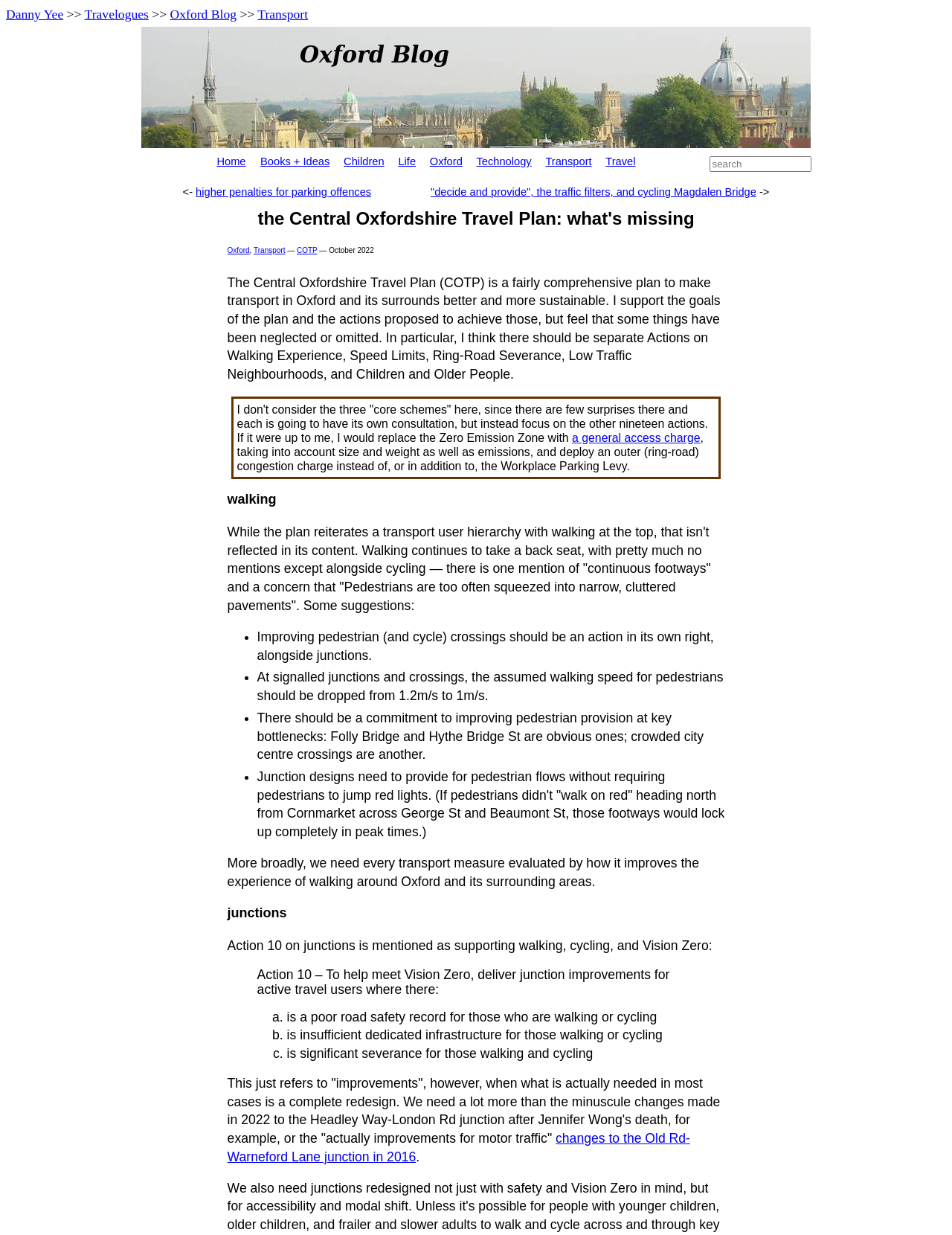Find the bounding box coordinates for the area that must be clicked to perform this action: "read about higher penalties for parking offences".

[0.206, 0.151, 0.39, 0.16]